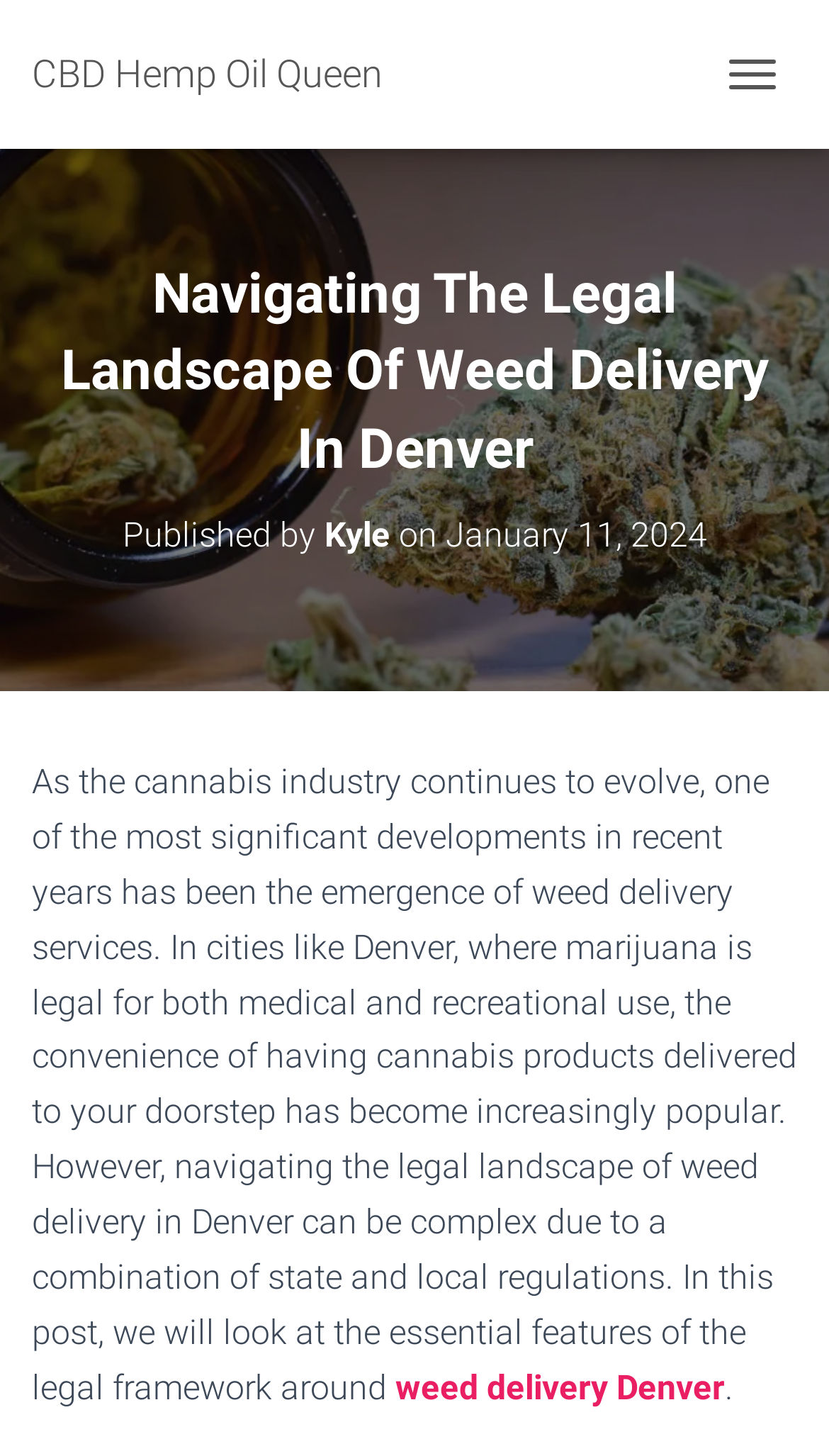What is the location where marijuana is legal?
Can you give a detailed and elaborate answer to the question?

Based on the text 'In cities like Denver, where marijuana is legal for both medical and recreational use...', it is clear that Denver is a location where marijuana is legal for both medical and recreational use.